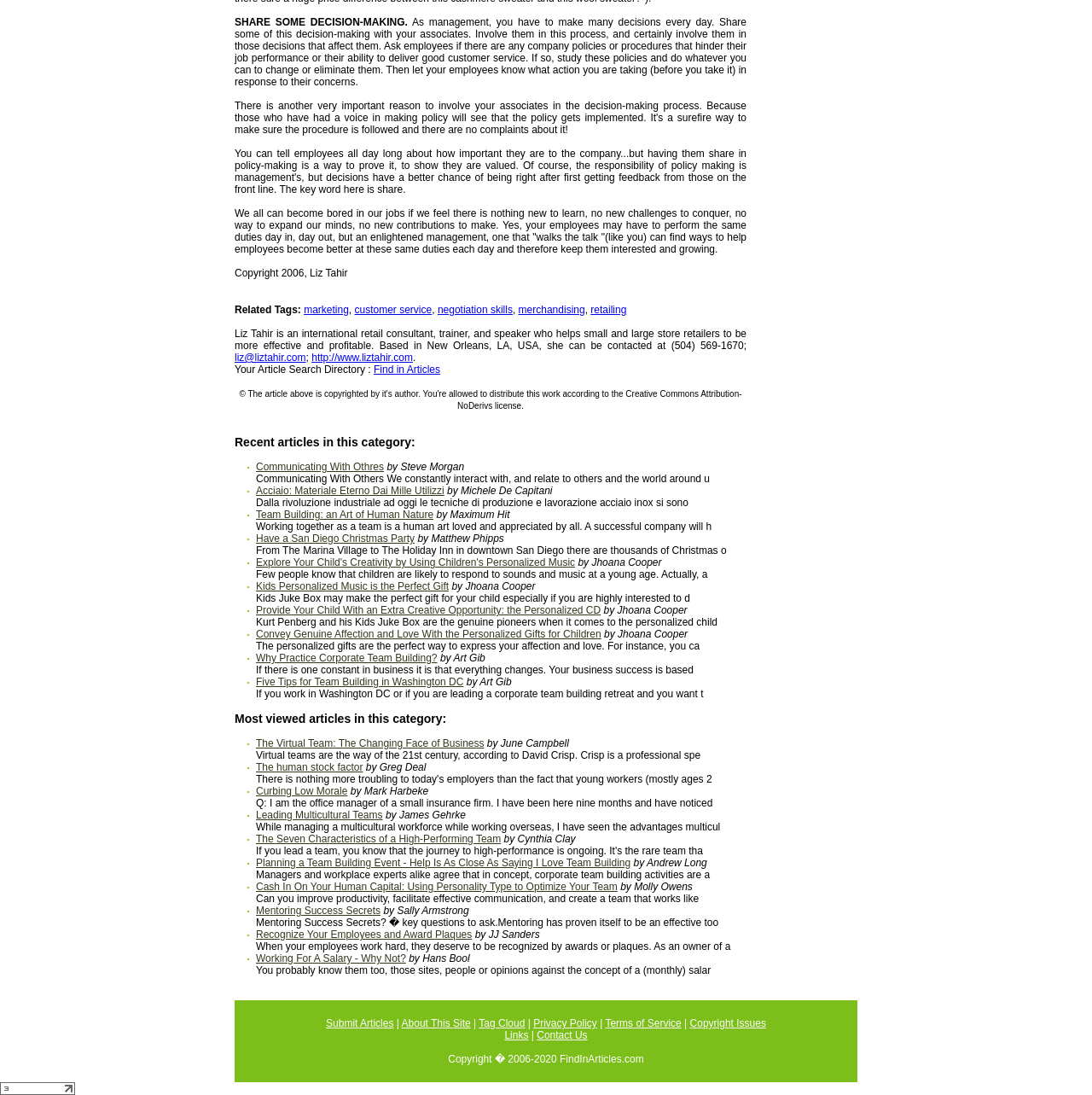Specify the bounding box coordinates of the area to click in order to execute this command: 'Click on 'marketing''. The coordinates should consist of four float numbers ranging from 0 to 1, and should be formatted as [left, top, right, bottom].

[0.278, 0.277, 0.319, 0.288]